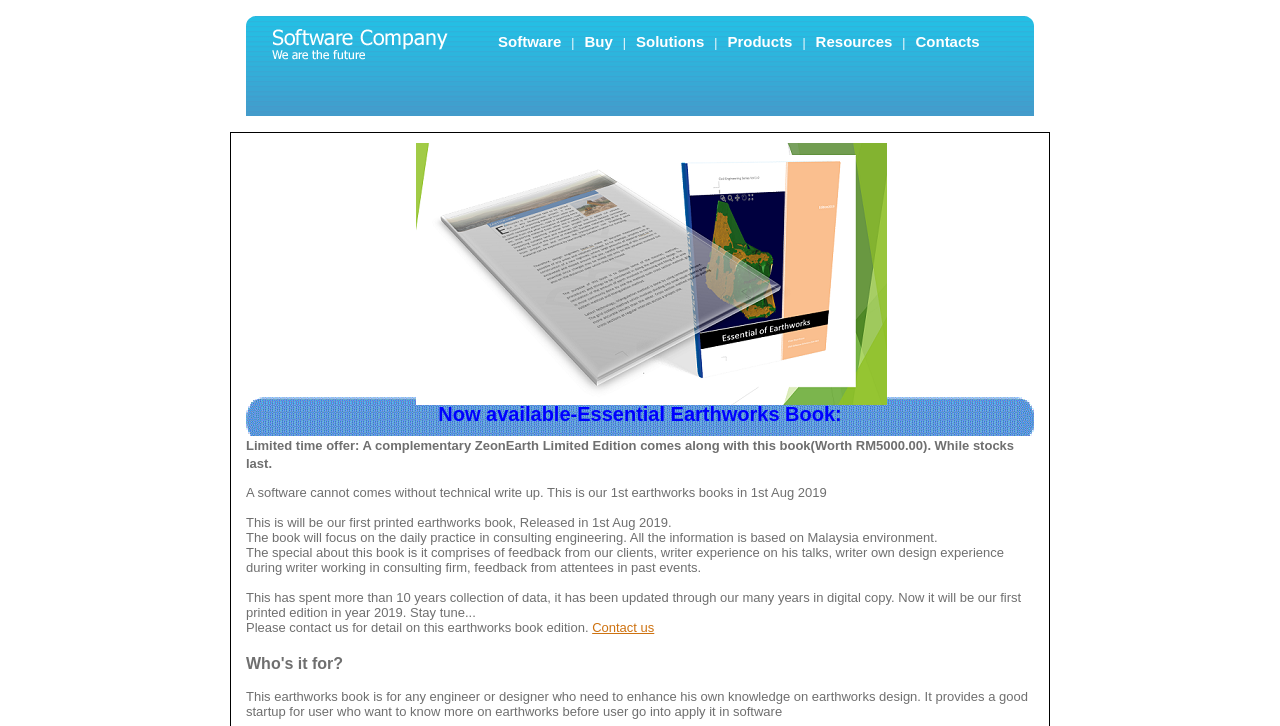Given the description of a UI element: "Contact us", identify the bounding box coordinates of the matching element in the webpage screenshot.

[0.463, 0.854, 0.511, 0.875]